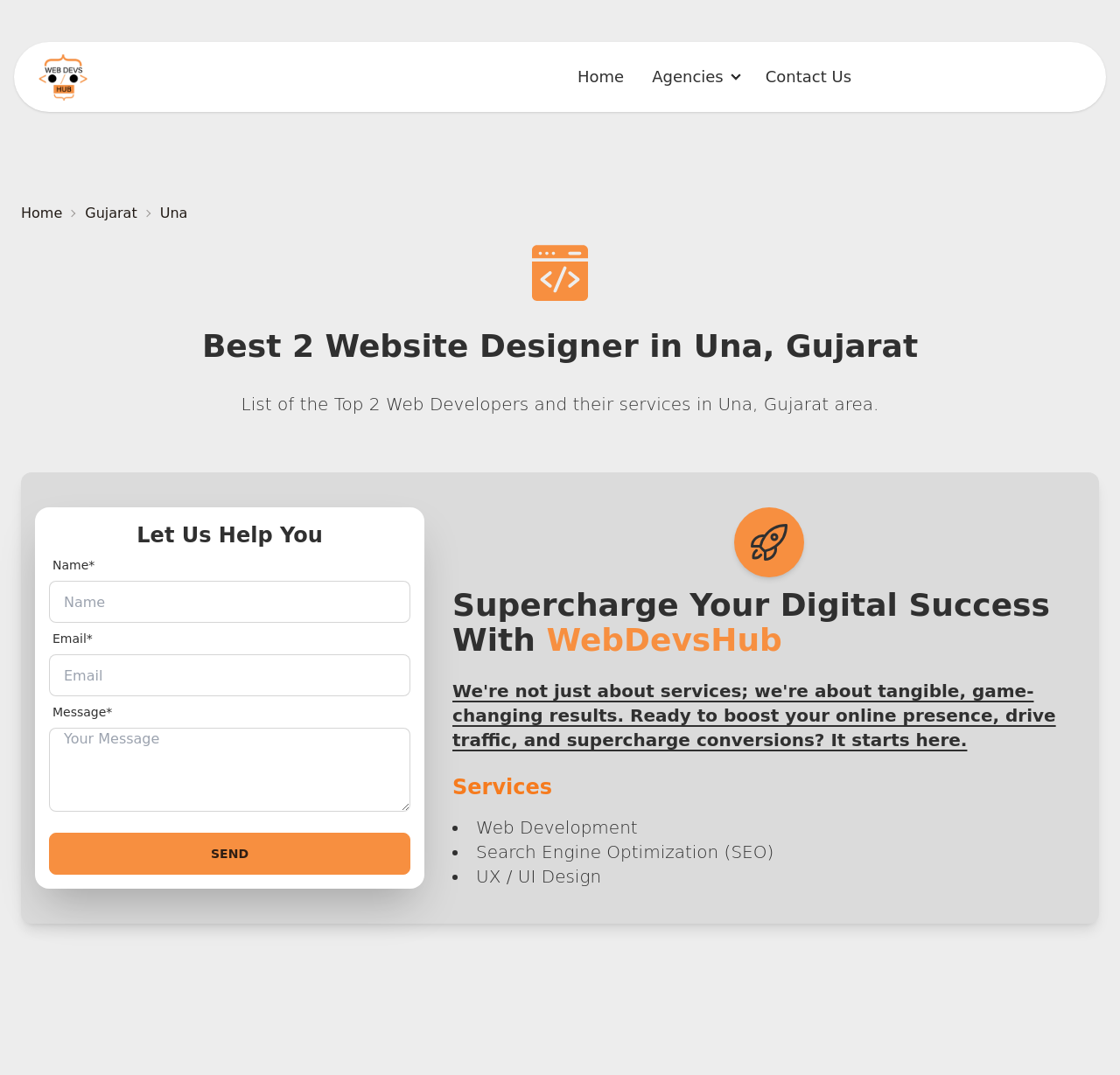Create a detailed description of the webpage's content and layout.

The webpage is about discovering the top web design agencies in Una, Gujarat. At the top left corner, there is a logo image. Next to it, there are navigation links, including "Home" and "Contact Us". Below the navigation links, there is a list item "Agencies India USA" with a disclosure triangle.

On the left side of the page, there is a section with links to "Home" and "Gujarat", followed by the text "Una". Above this section, there is an image. The main heading "Best 2 Website Designer in Una, Gujarat" is located in the middle of the page, followed by a paragraph of text describing the list of top web developers and their services in the Una, Gujarat area.

On the right side of the page, there is an image. Below it, there is a heading "Supercharge Your Digital Success With WebDevsHub", followed by a section with the text "Services" and a list of services, including "Web Development", "Search Engine Optimization (SEO)", and "UX / UI Design".

Further down the page, there is a section with a heading "Let Us Help You", followed by a form with input fields for "Name", "Email", and "Message", and a "SEND" button. Above the form, there is a button "SEND INQUIRY" and a "CLOSE" button.